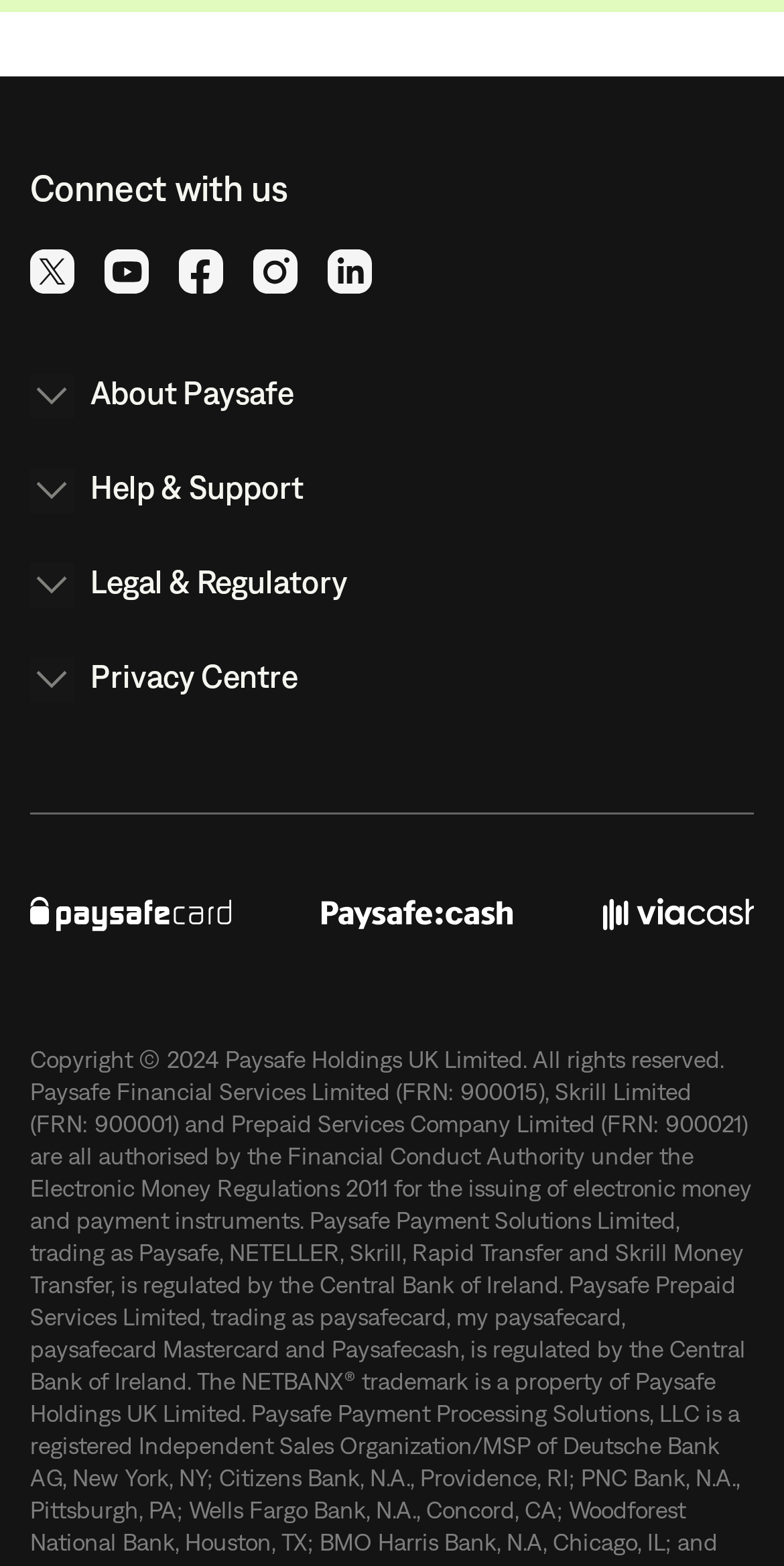Please find and report the bounding box coordinates of the element to click in order to perform the following action: "Connect with us on Twitter". The coordinates should be expressed as four float numbers between 0 and 1, in the format [left, top, right, bottom].

[0.038, 0.159, 0.095, 0.188]